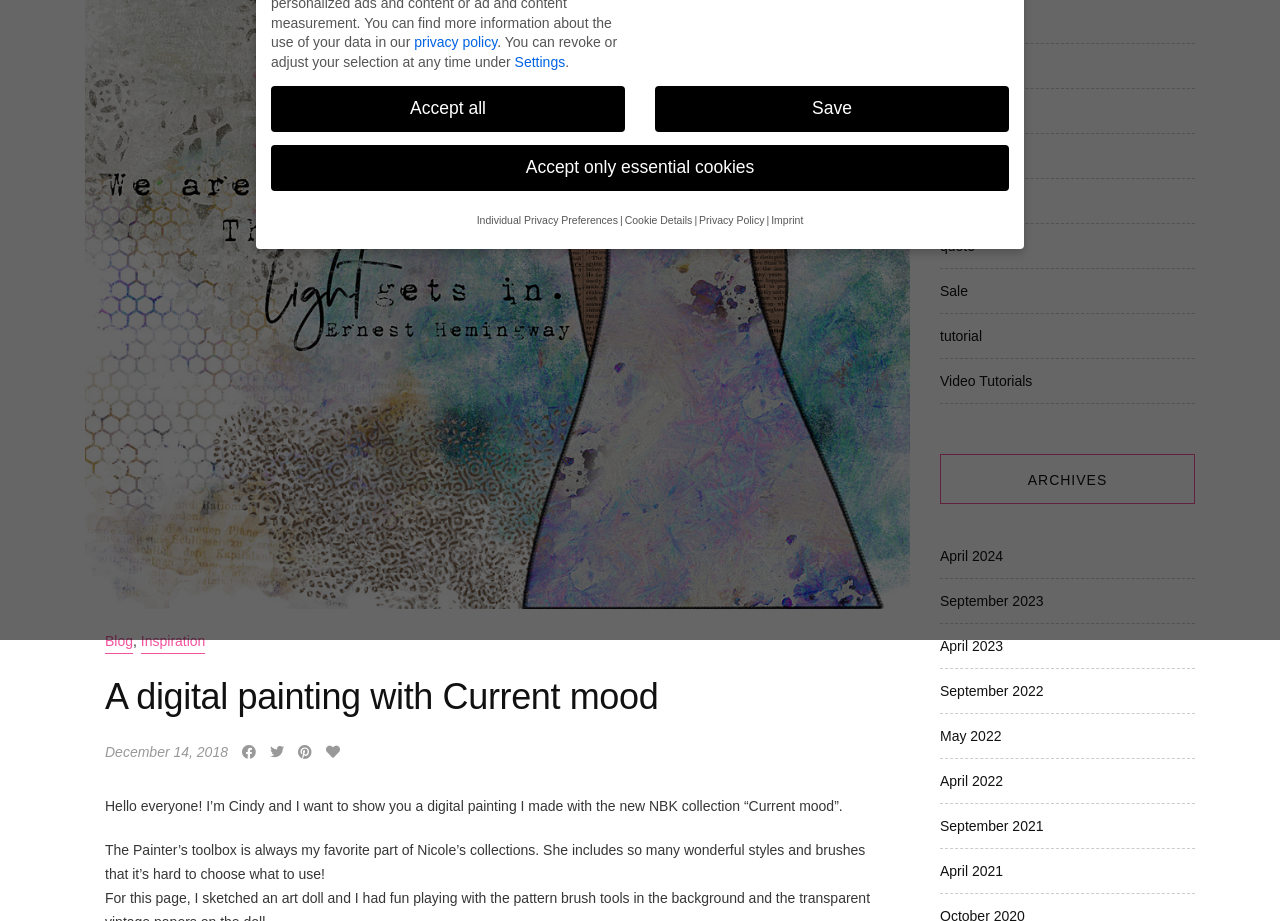Extract the bounding box coordinates of the UI element described by: "powered by Borlabs Cookie". The coordinates should include four float numbers ranging from 0 to 1, e.g., [left, top, right, bottom].

[0.212, 0.78, 0.327, 0.793]